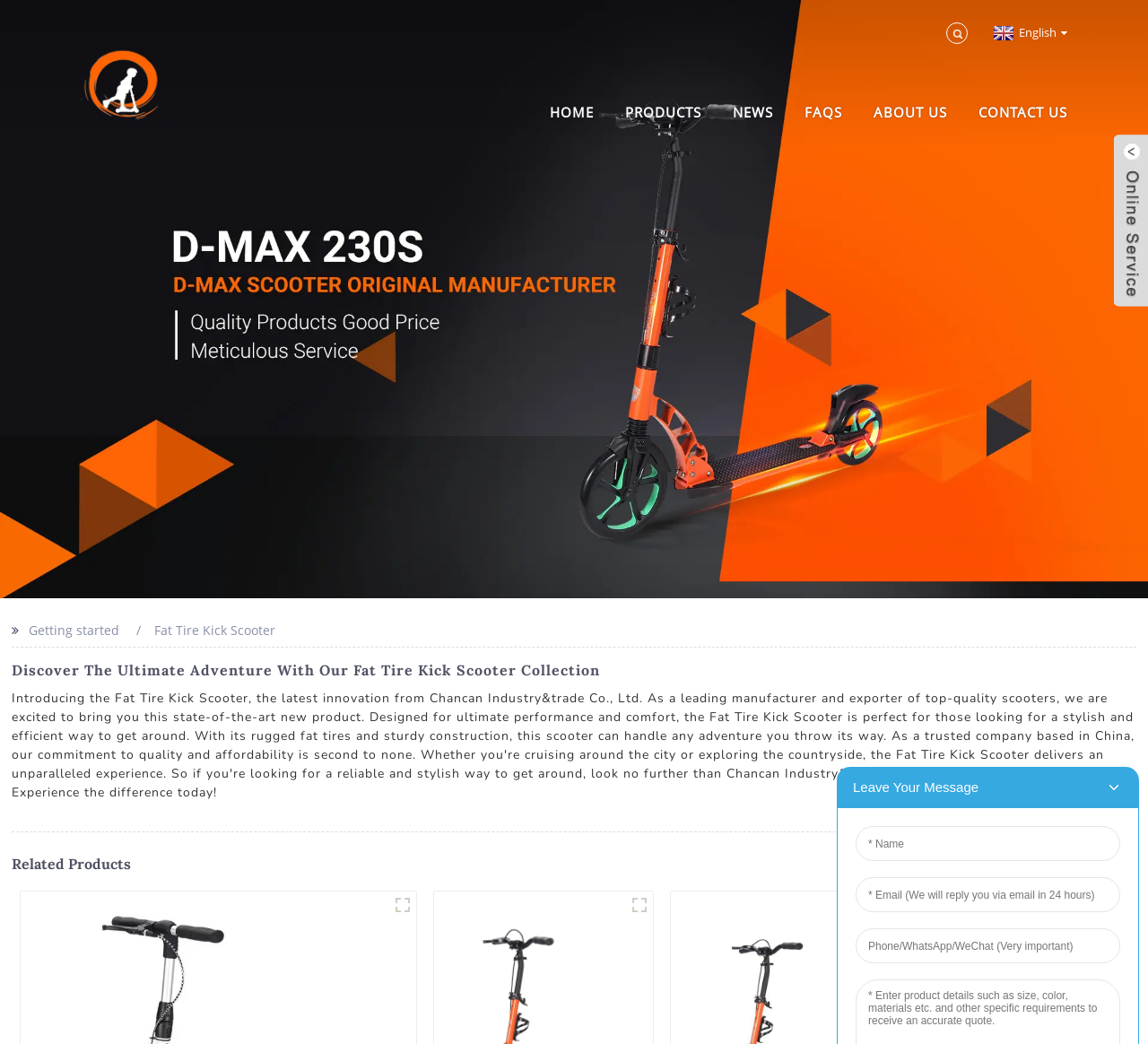Use a single word or phrase to answer the question: 
How many related products are listed?

6